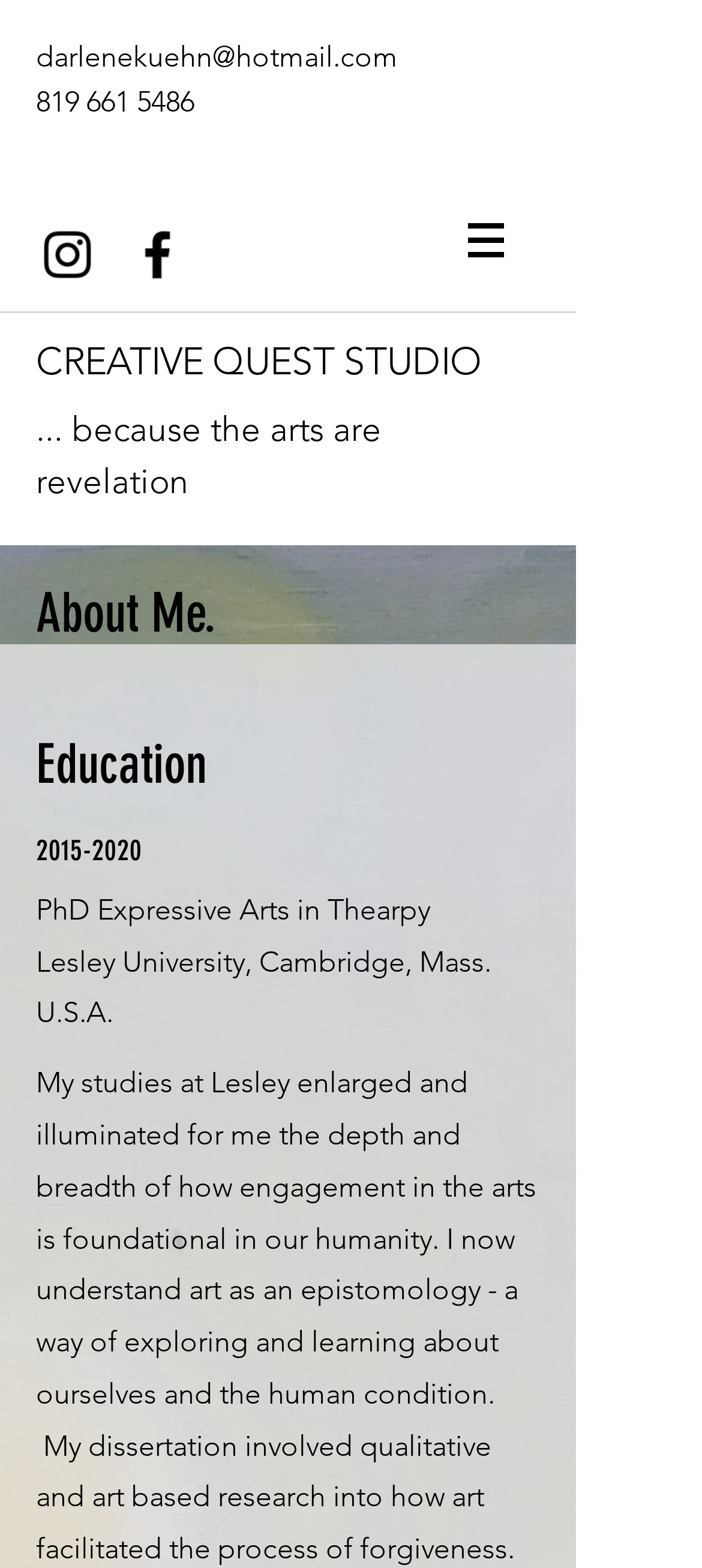What is the degree that Darlene earned?
Answer with a single word or phrase by referring to the visual content.

PhD